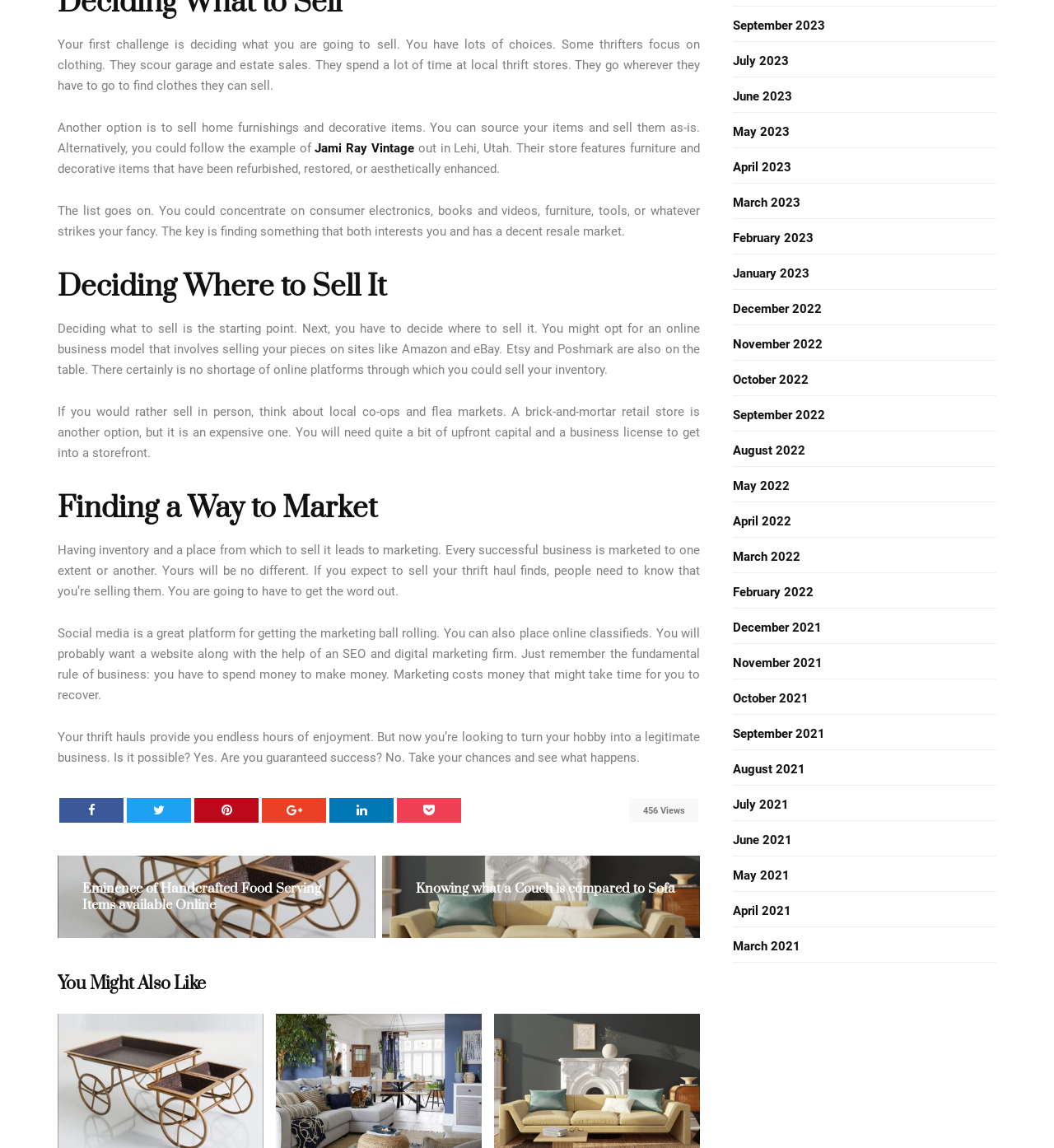Reply to the question below using a single word or brief phrase:
What is the purpose of social media in business?

Getting the marketing ball rolling